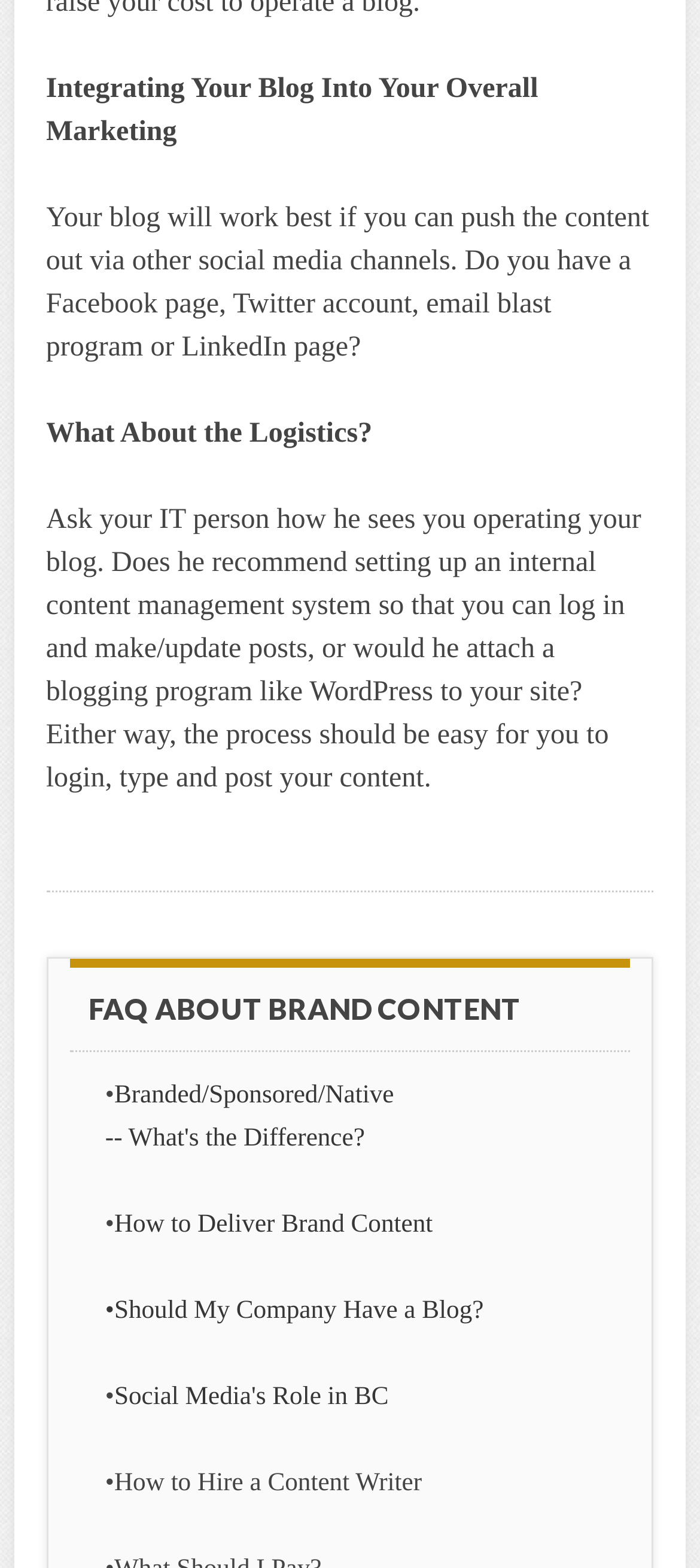Using the provided description: "Branded/Sponsored/Native", find the bounding box coordinates of the corresponding UI element. The output should be four float numbers between 0 and 1, in the format [left, top, right, bottom].

[0.163, 0.689, 0.563, 0.708]